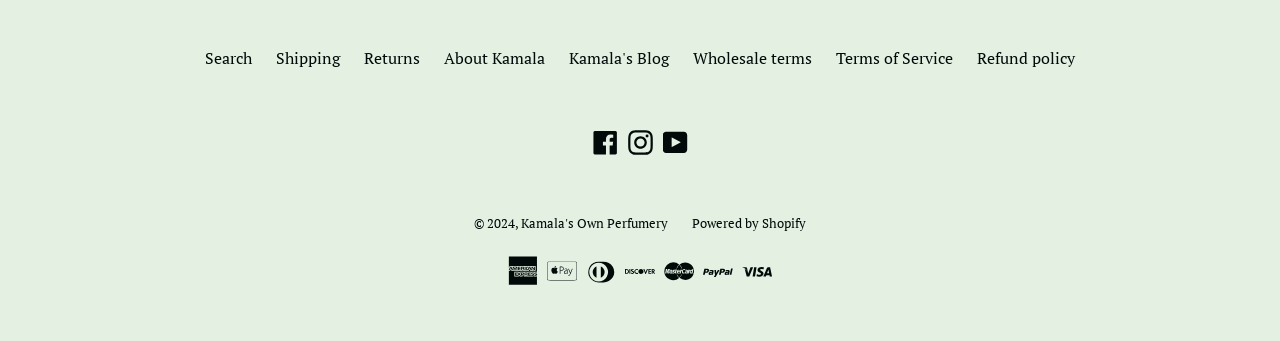What is the platform that powers the website?
Please use the image to provide an in-depth answer to the question.

I found the platform that powers the website by looking at the link with the text 'Powered by Shopify' at the bottom of the page, which suggests that Shopify is the e-commerce platform used to build the website.